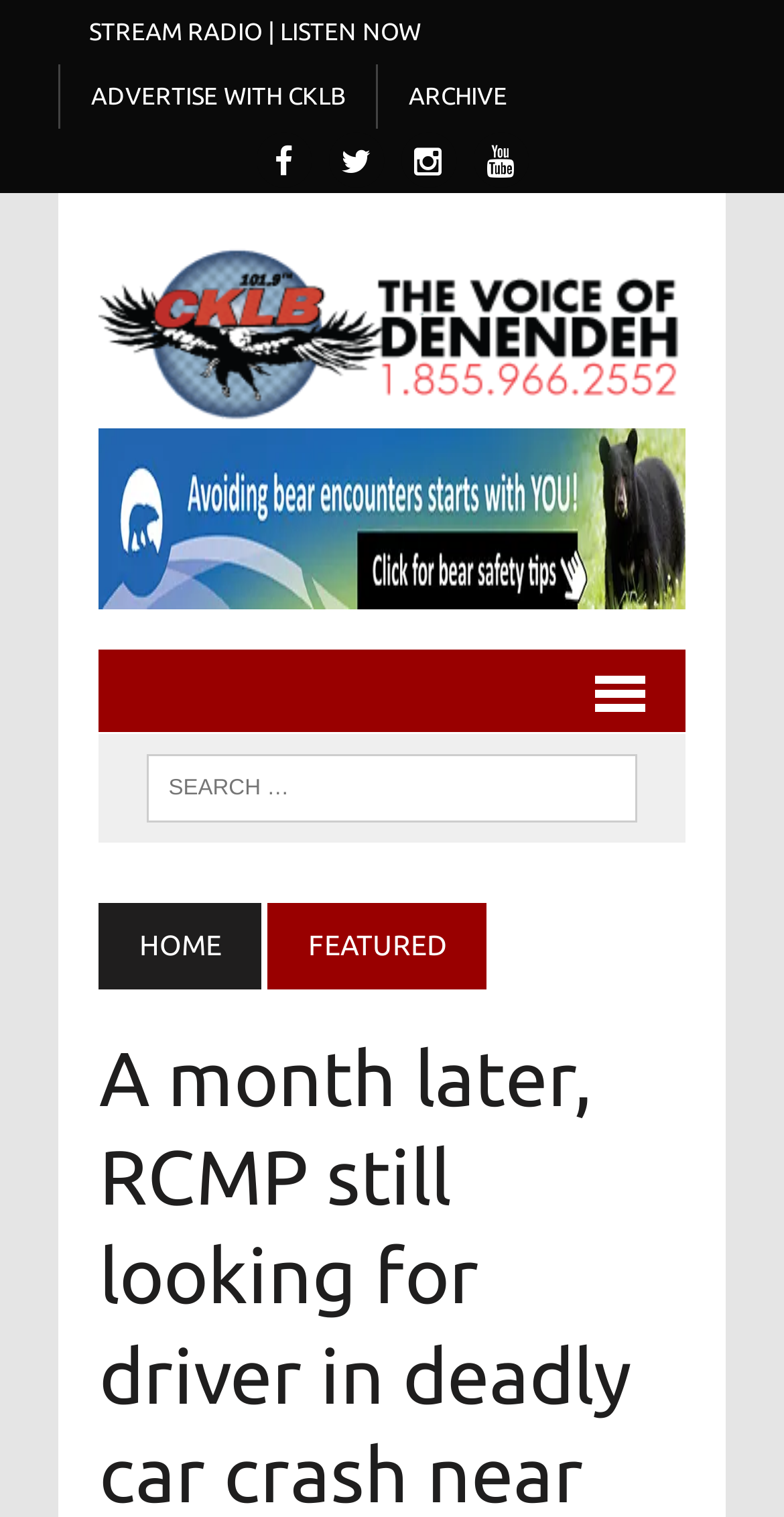Identify the bounding box coordinates of the clickable section necessary to follow the following instruction: "check the archives". The coordinates should be presented as four float numbers from 0 to 1, i.e., [left, top, right, bottom].

[0.483, 0.042, 0.685, 0.085]